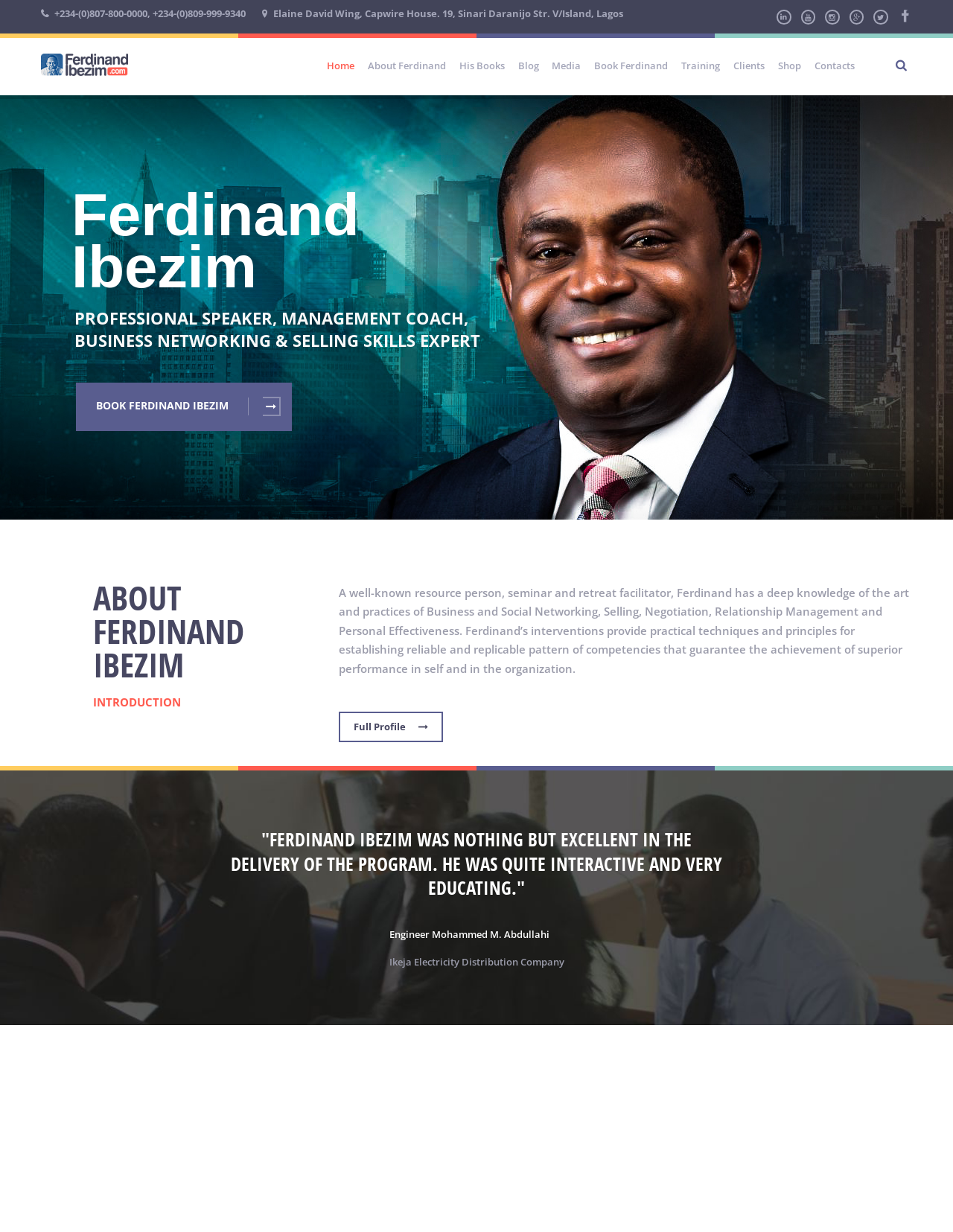Refer to the image and provide an in-depth answer to the question:
What is the phone number to contact Ferdinand Ibezim?

The phone number to contact Ferdinand Ibezim is displayed at the top of the webpage, below the title, as '+234-(0)807-800-0000, +234-(0)809-999-9340'.